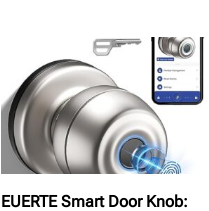Offer a detailed explanation of the image.

This image showcases the EUERTE Smart Door Knob, featuring a sleek silver design. The knob is designed to provide advanced security with biometric access and app-controlled functionality. Above the knob, there is an illustration of a key, symbolizing both traditional and modern locking technology. Adjacent to the knob is a smartphone displaying an interface that likely includes options for managing door access and settings. This combined technology exemplifies modern security solutions for homes, enhancing both convenience and safety for users.